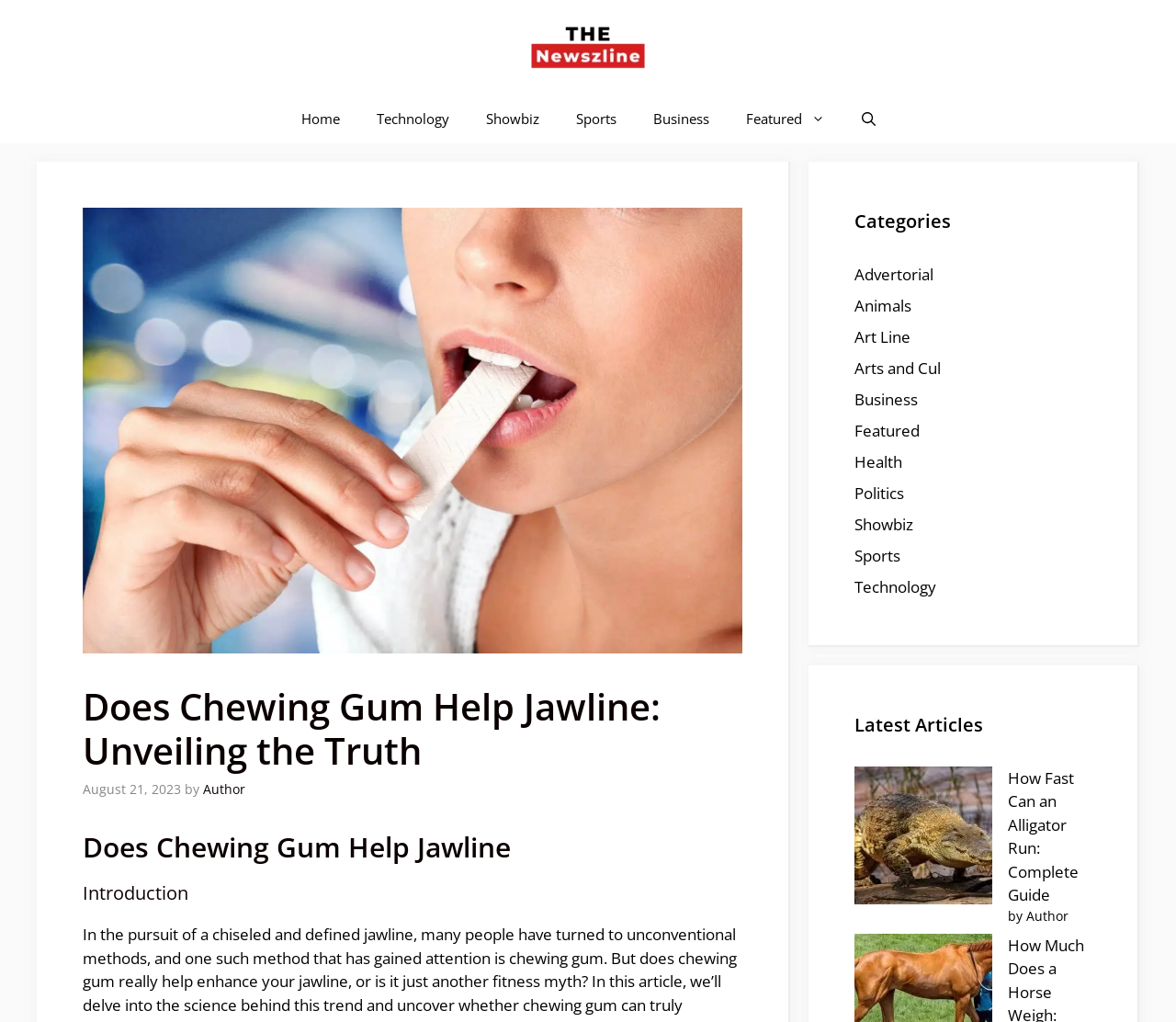Determine the bounding box coordinates for the area that needs to be clicked to fulfill this task: "Click on the 'Home' link". The coordinates must be given as four float numbers between 0 and 1, i.e., [left, top, right, bottom].

[0.24, 0.093, 0.304, 0.14]